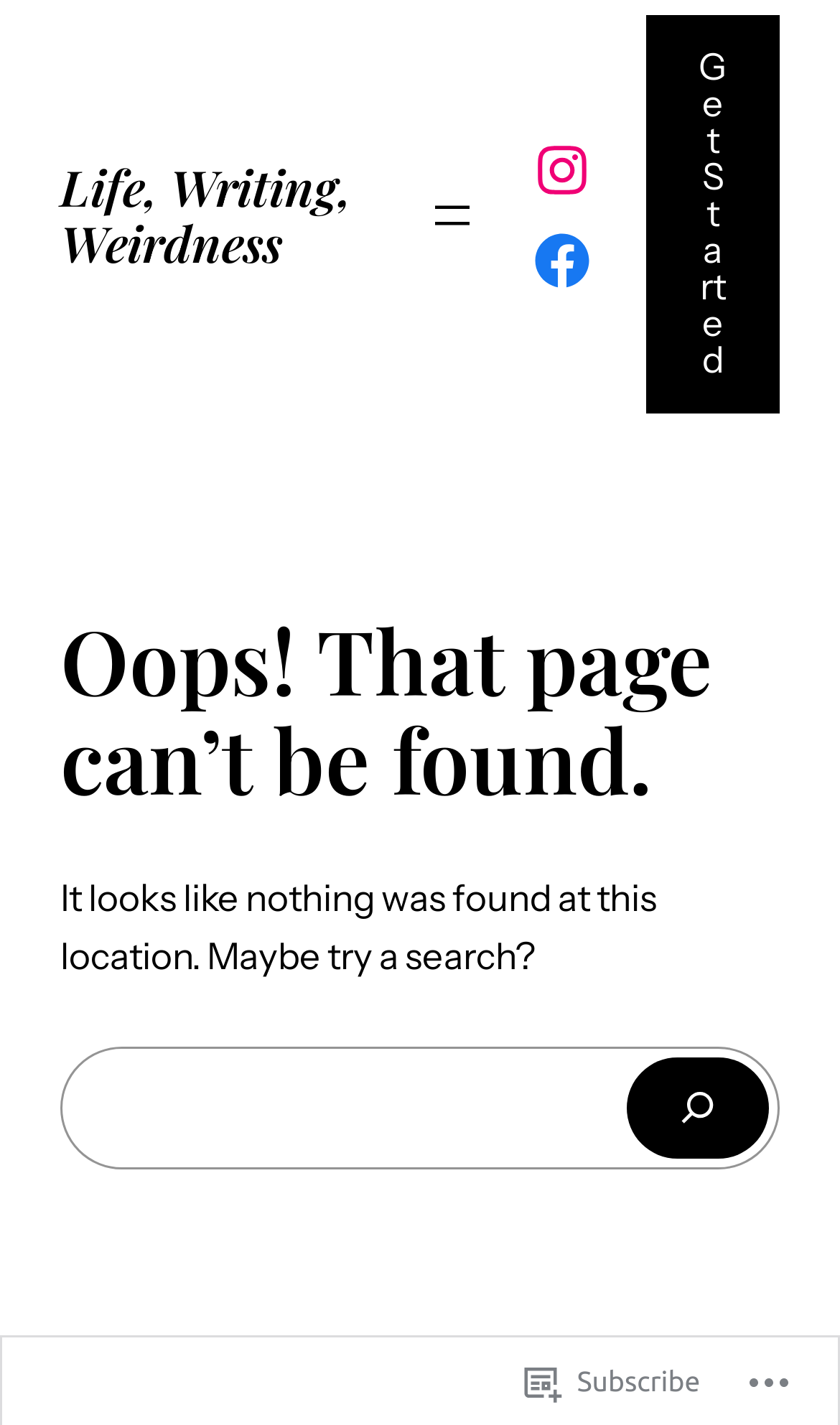Provide the bounding box coordinates of the UI element this sentence describes: "aria-label="Search"".

[0.745, 0.742, 0.915, 0.813]